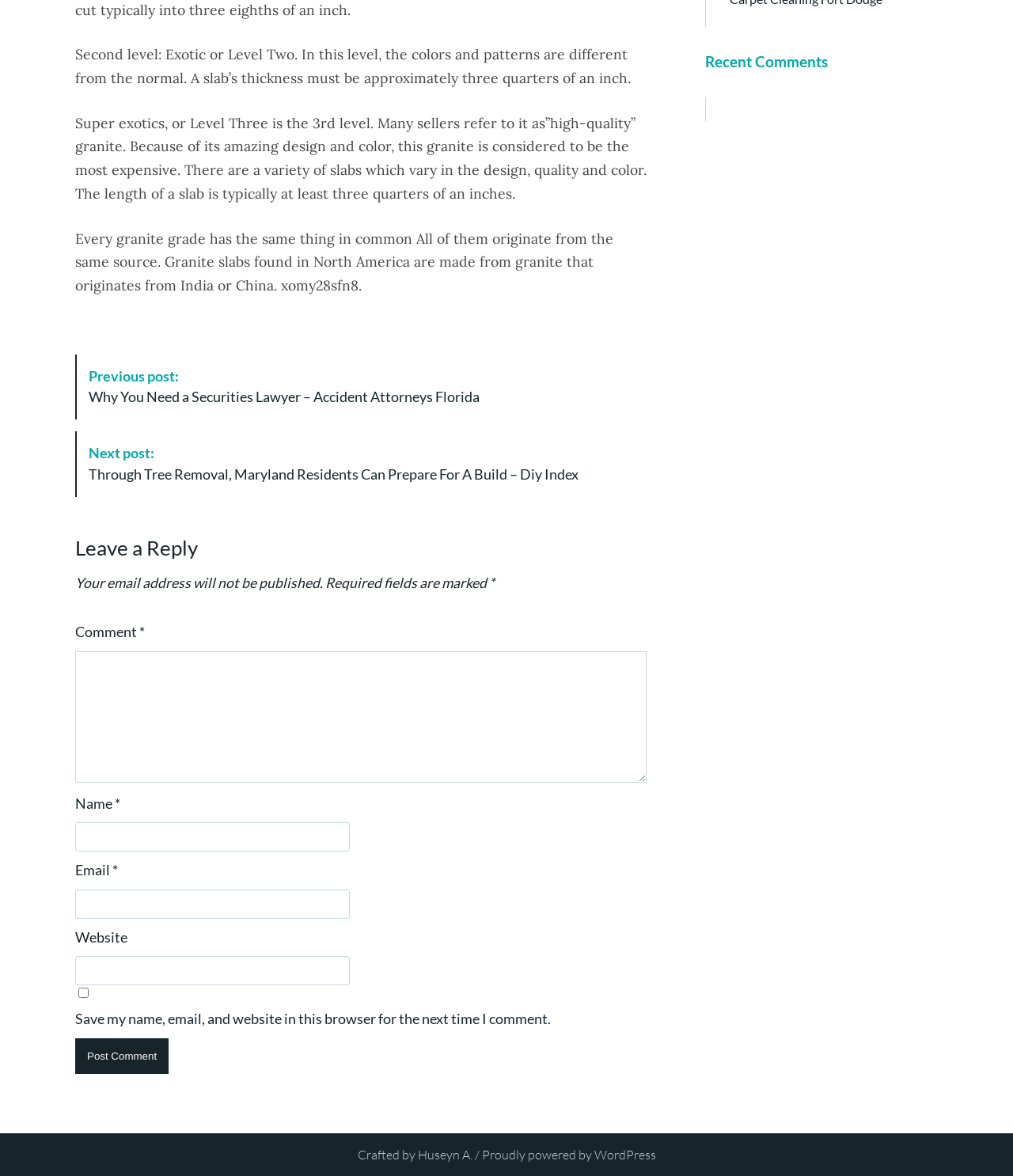Provide the bounding box coordinates of the HTML element this sentence describes: "parent_node: Name * name="author"". The bounding box coordinates consist of four float numbers between 0 and 1, i.e., [left, top, right, bottom].

[0.074, 0.699, 0.345, 0.724]